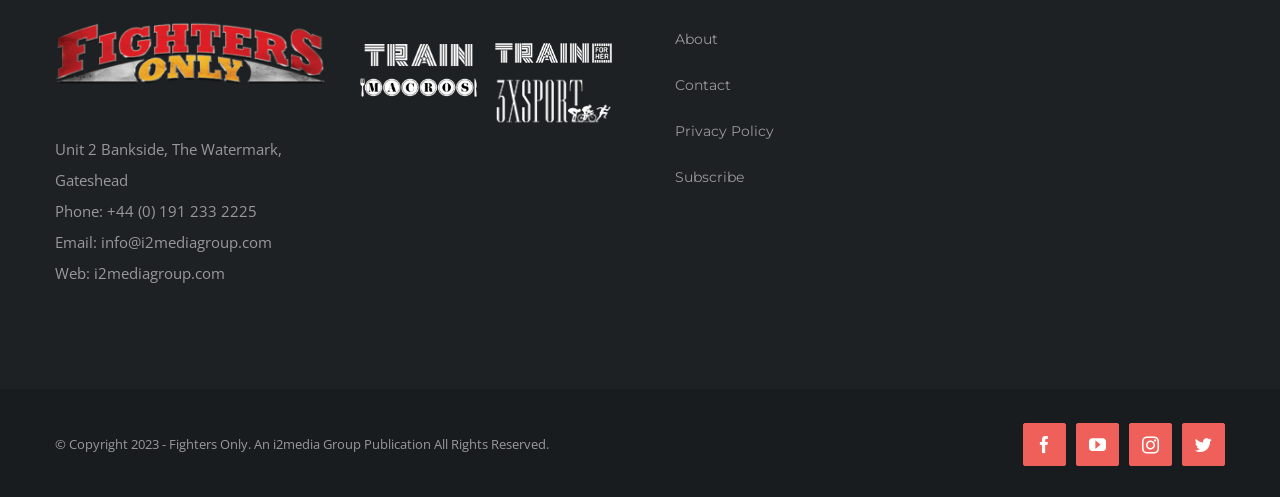Based on the image, provide a detailed and complete answer to the question: 
What is the website of the company?

I found the website by looking at the 'Web:' label and the corresponding link next to it, which contains the website URL.